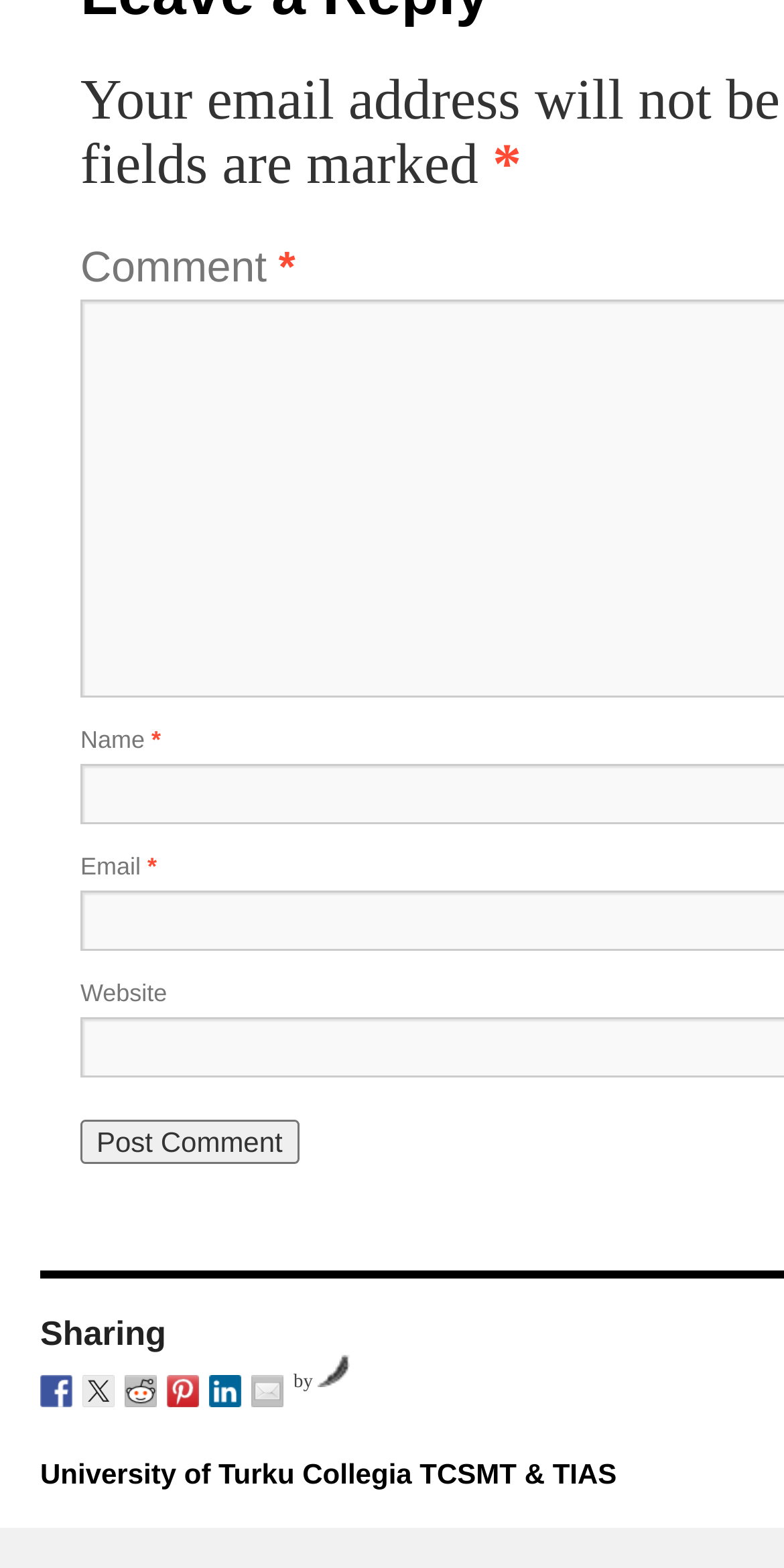Answer the question using only one word or a concise phrase: What is the label above the 'Email' field?

Email